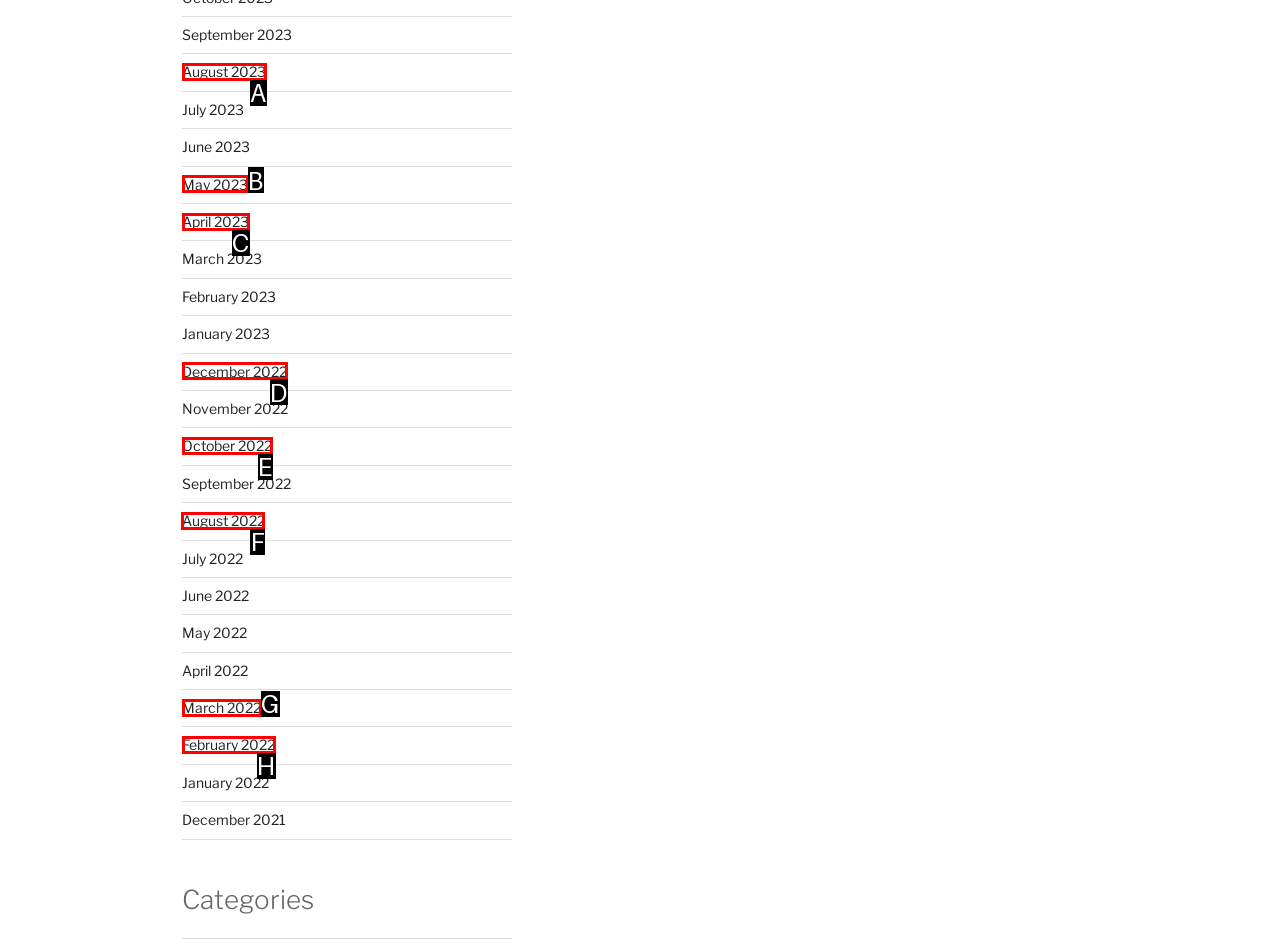Please indicate which option's letter corresponds to the task: Register for the paddleball event by examining the highlighted elements in the screenshot.

None